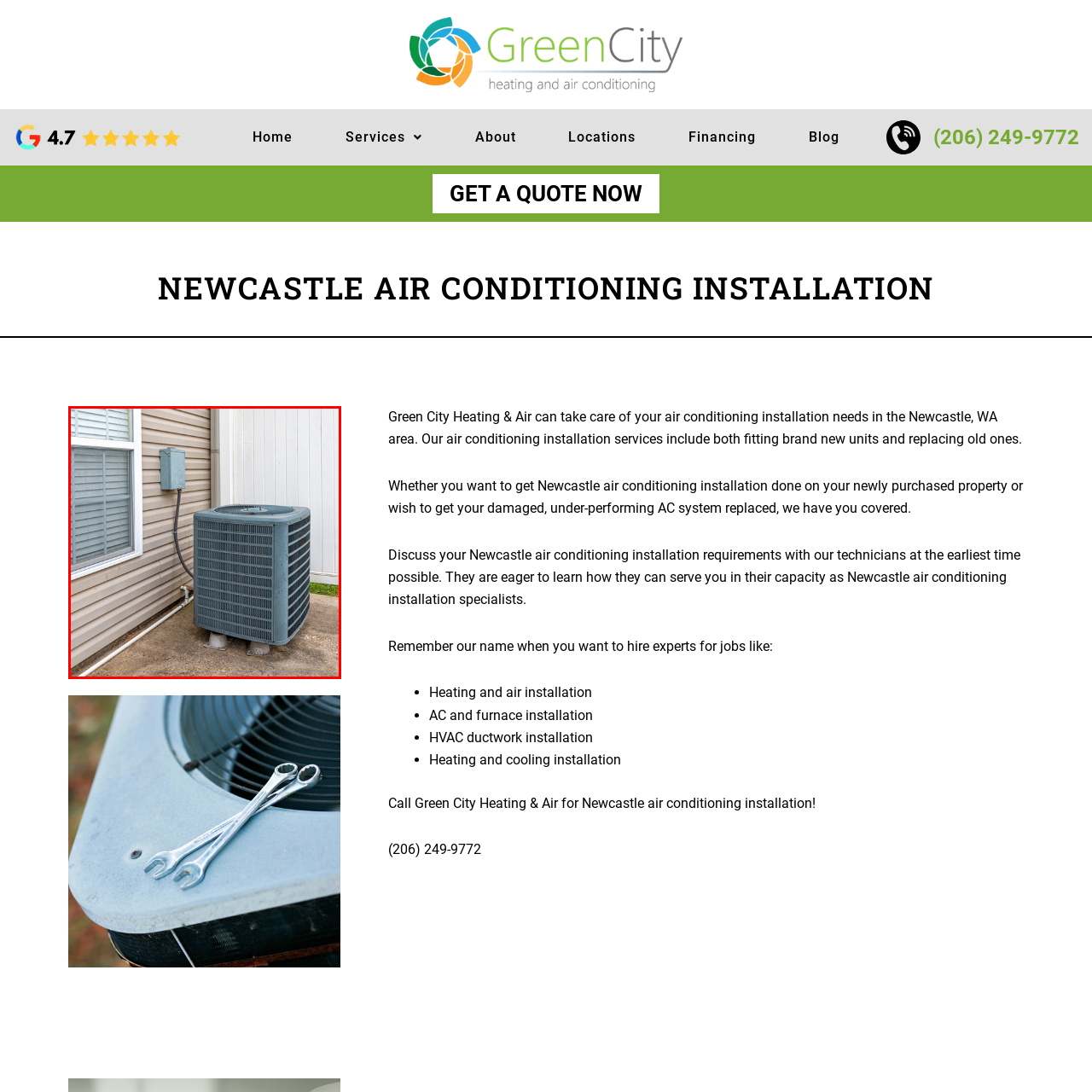Check the highlighted part in pink, What is connected to the air conditioning unit? 
Use a single word or phrase for your answer.

conduit